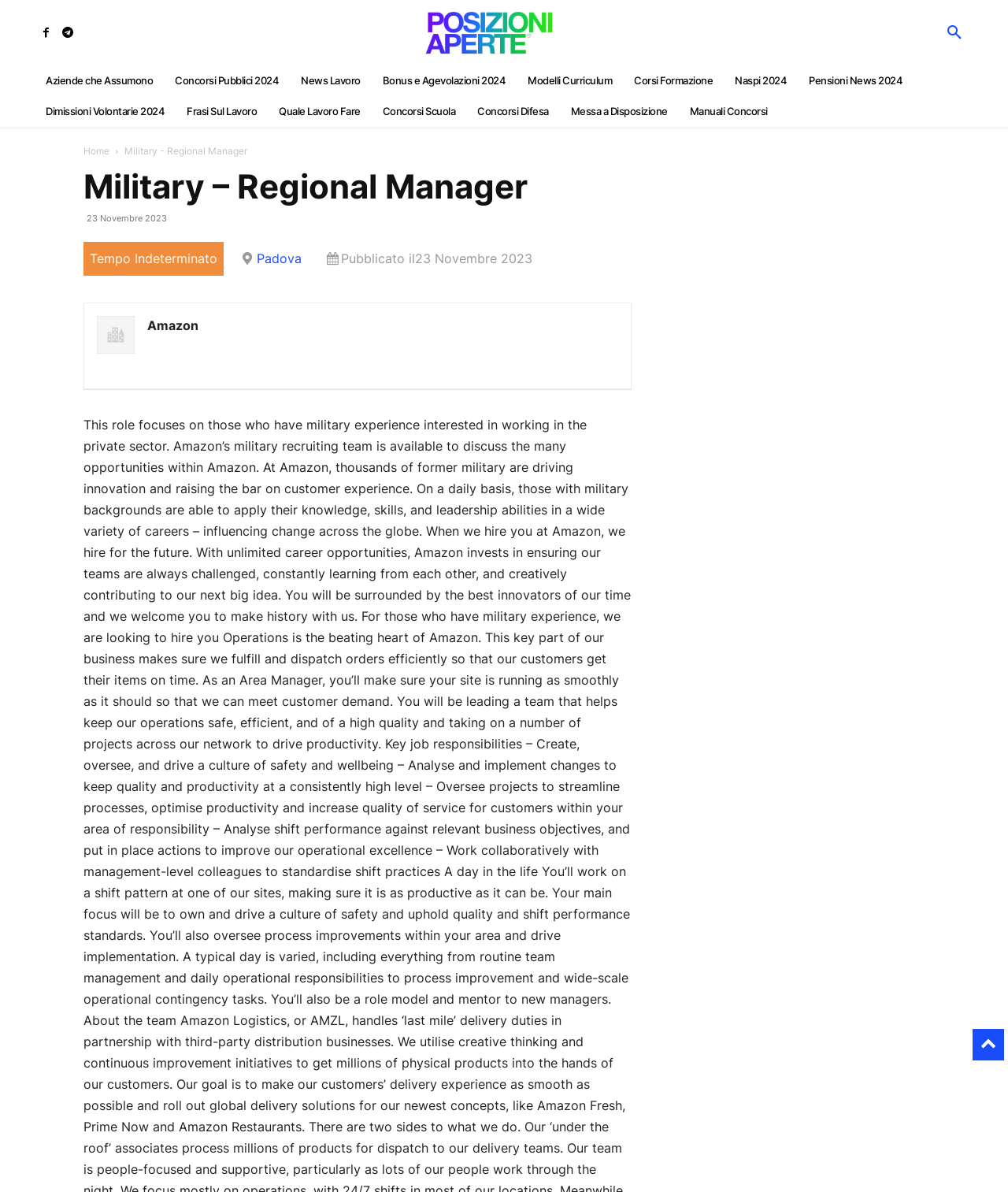Using the element description provided, determine the bounding box coordinates in the format (top-left x, top-left y, bottom-right x, bottom-right y). Ensure that all values are floating point numbers between 0 and 1. Element description: Naspi 2024

[0.718, 0.055, 0.791, 0.081]